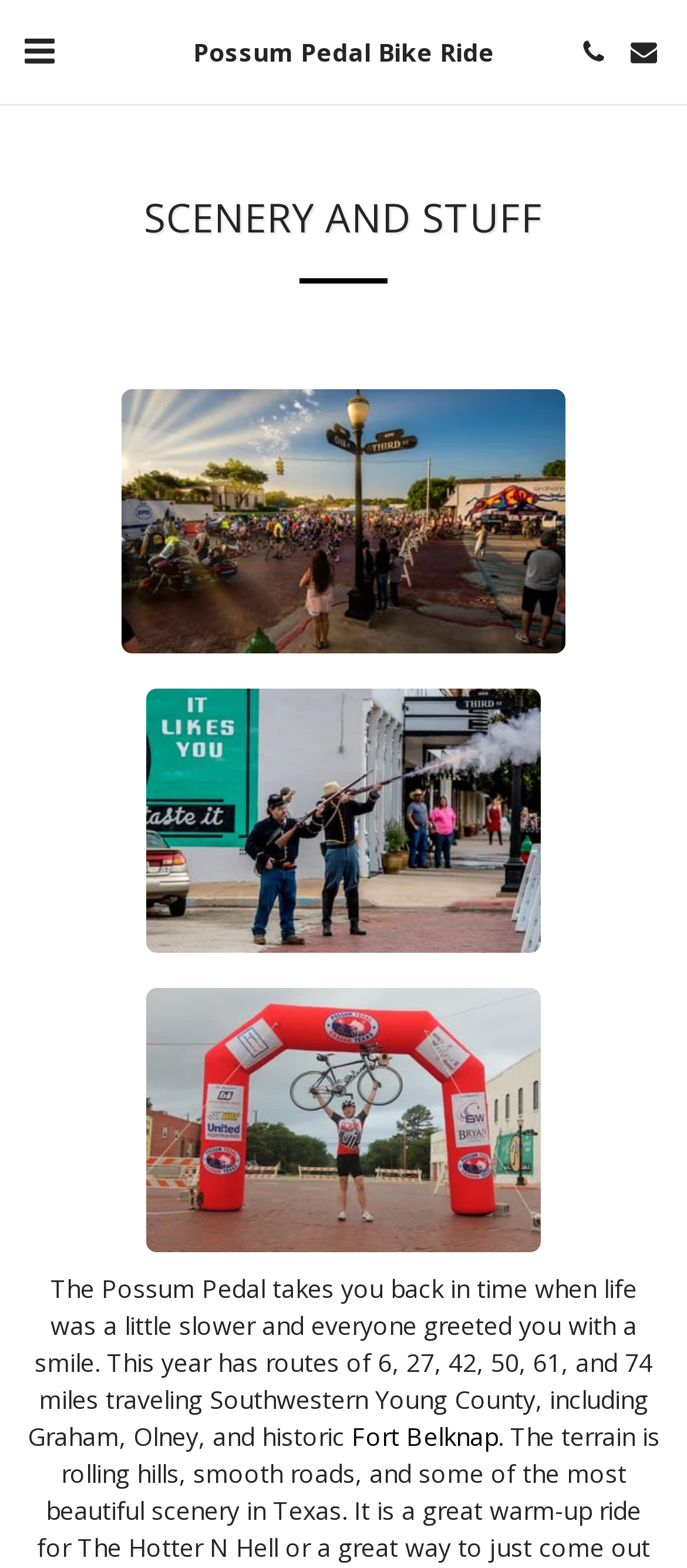Give a concise answer using only one word or phrase for this question:
What is the theme of the bike ride?

Scenery and stuff